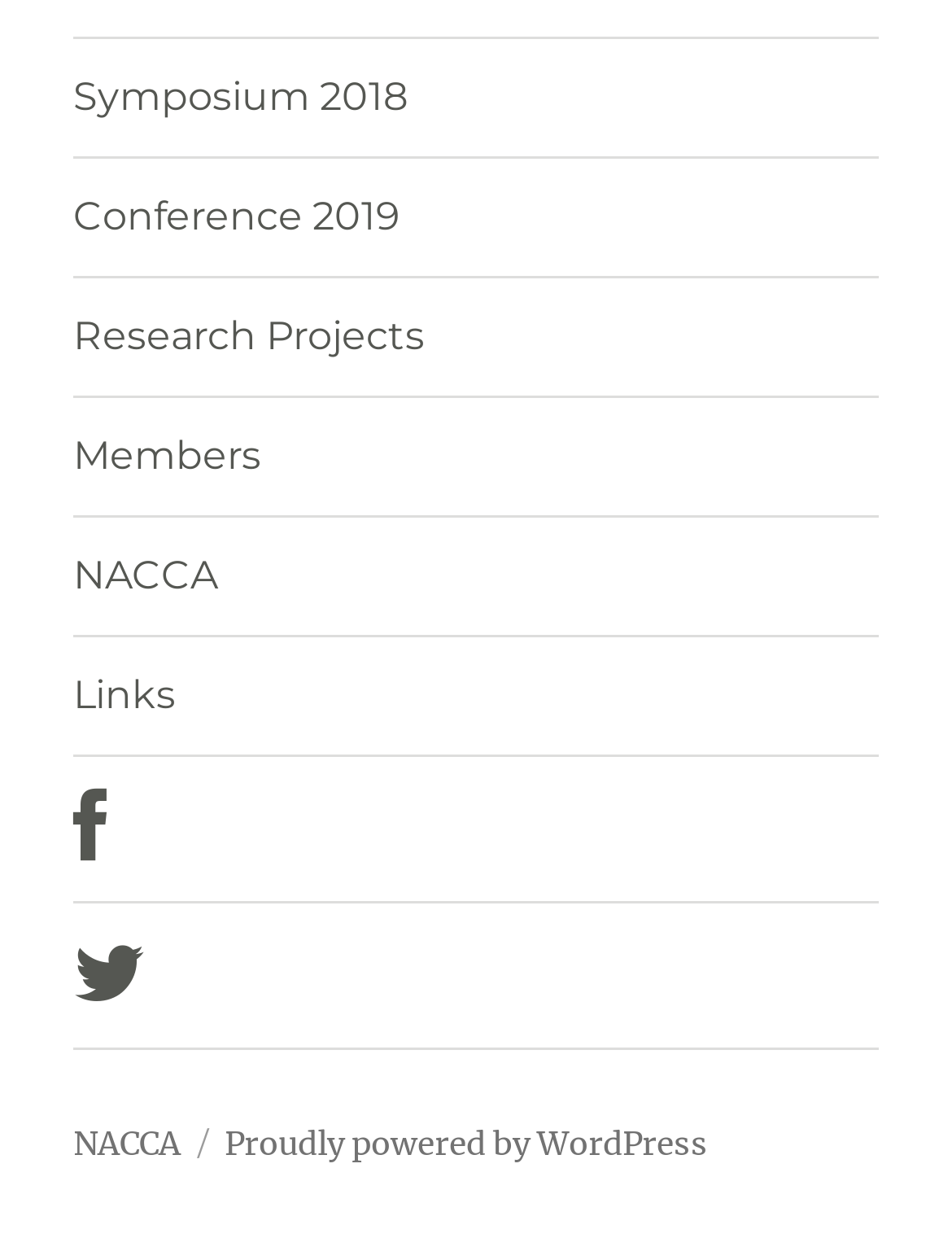Provide the bounding box coordinates of the section that needs to be clicked to accomplish the following instruction: "go to Research Projects."

[0.077, 0.224, 0.923, 0.319]